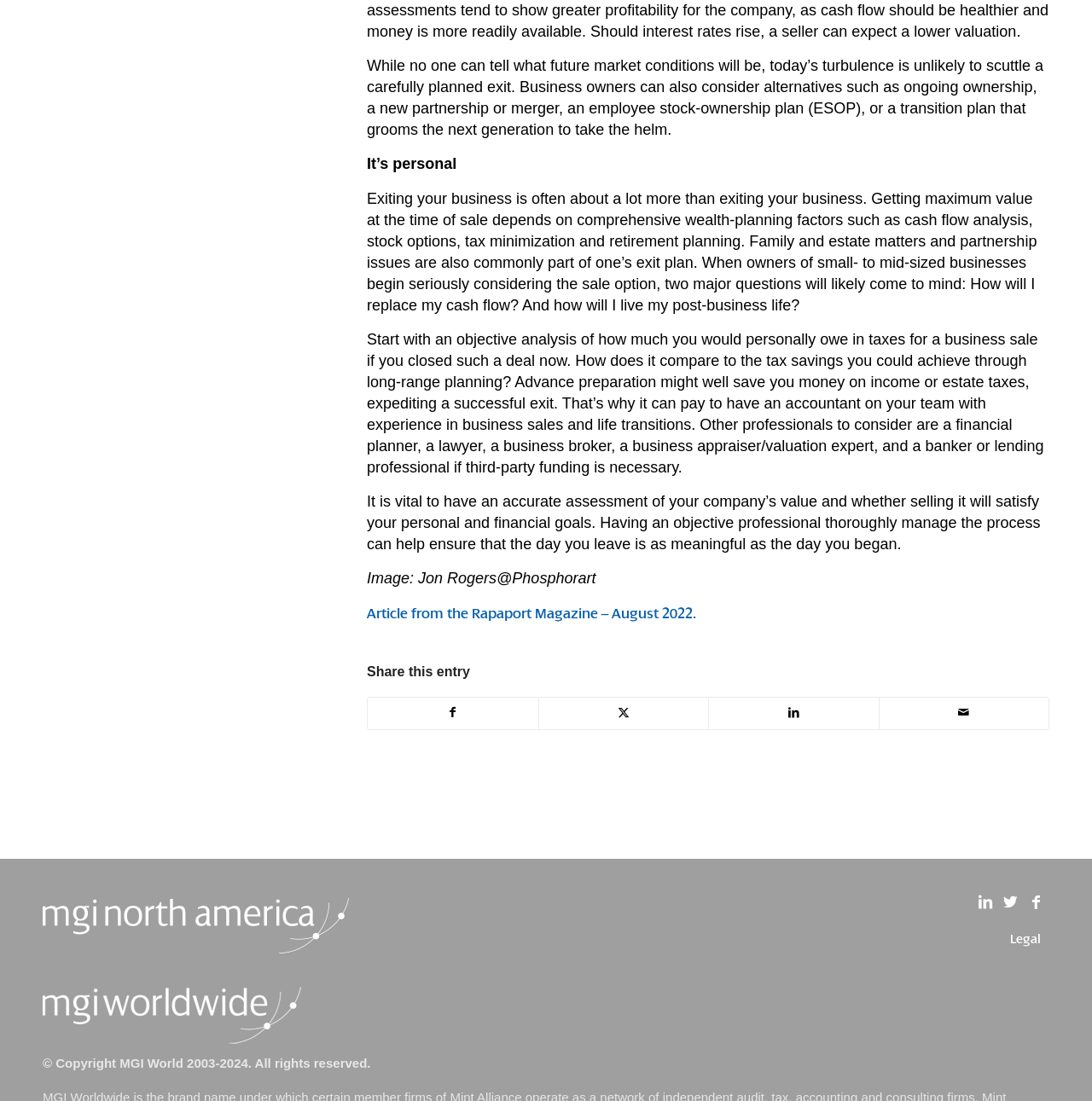What is the source of the article?
Look at the image and respond to the question as thoroughly as possible.

The source of the article is the Rapaport Magazine, as indicated by the link 'Article from the Rapaport Magazine – August 2022.' at the bottom of the page.